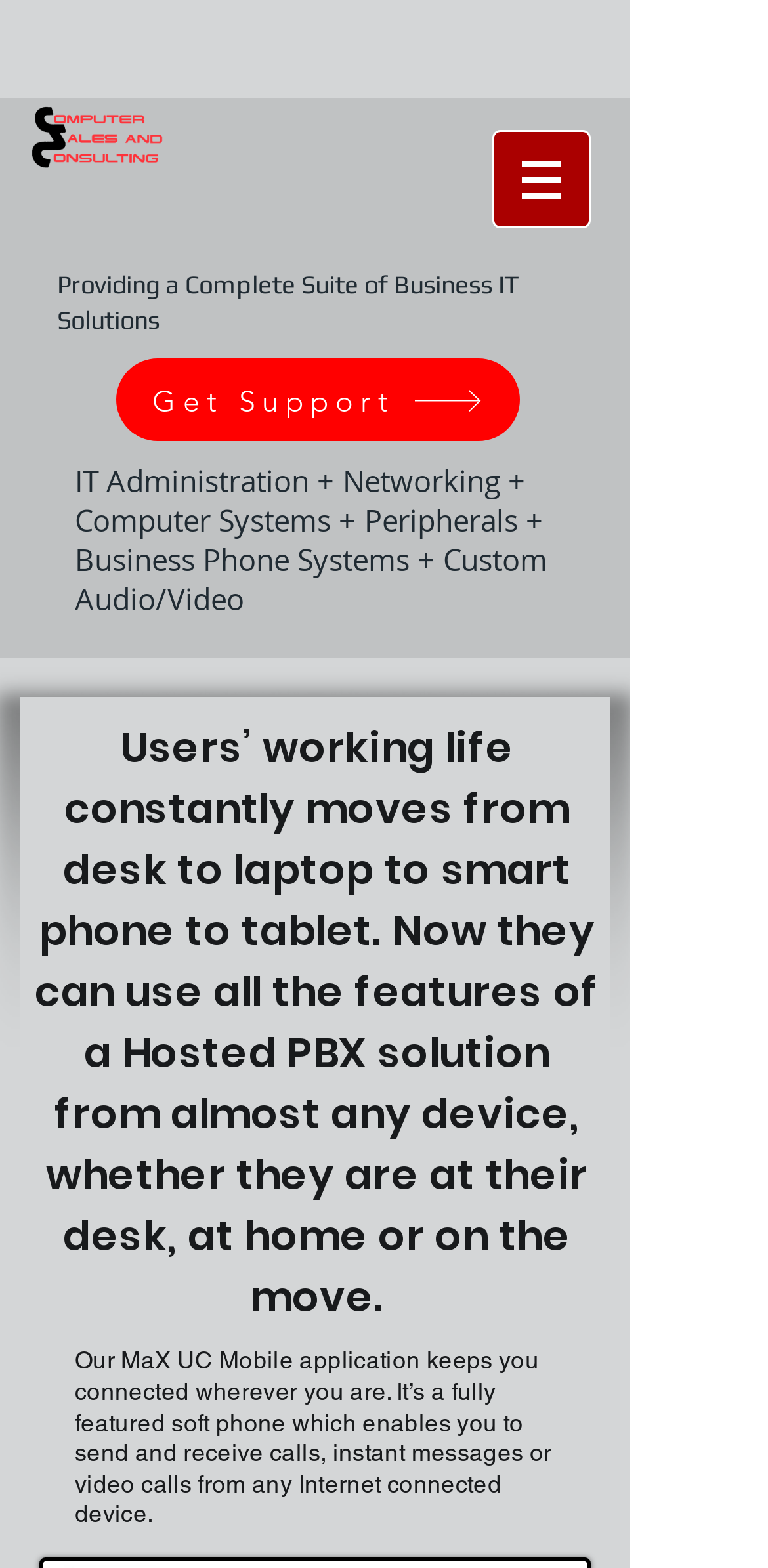Using the element description: "Get Support", determine the bounding box coordinates. The coordinates should be in the format [left, top, right, bottom], with values between 0 and 1.

[0.151, 0.229, 0.677, 0.282]